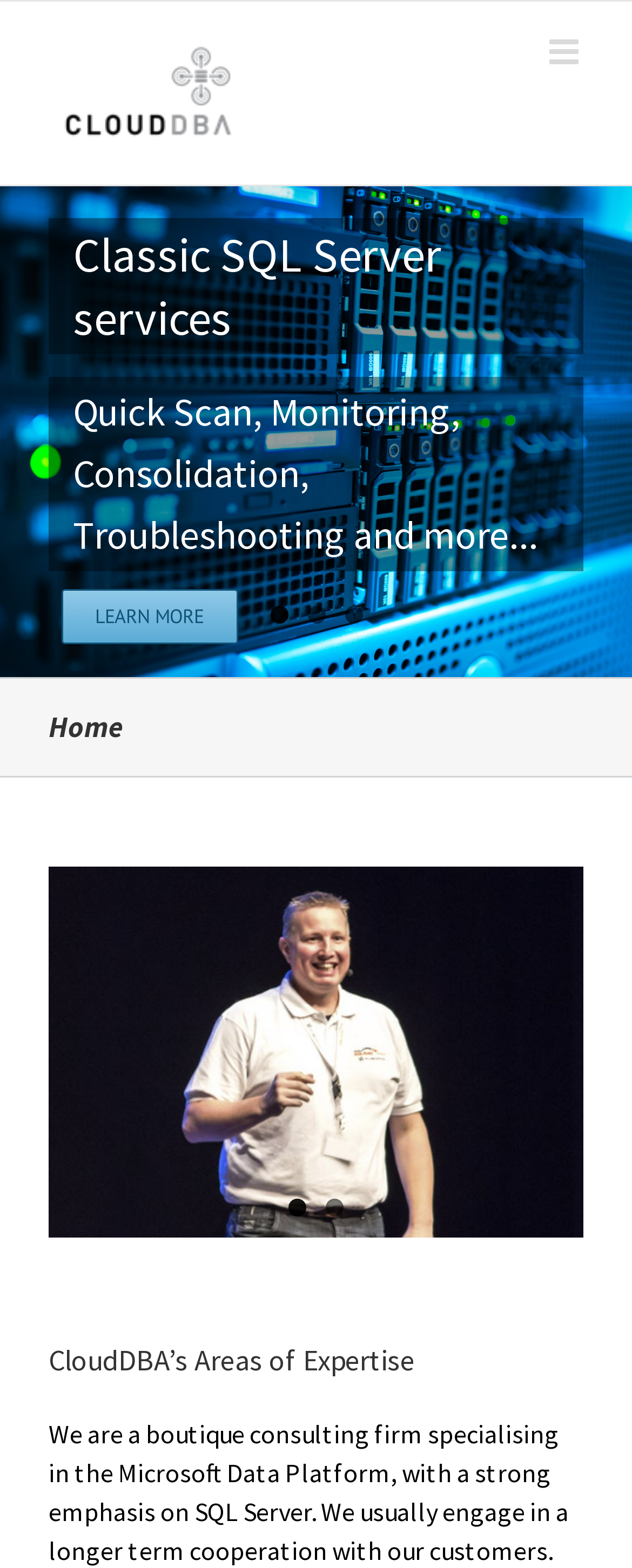Given the description "3", provide the bounding box coordinates of the corresponding UI element.

[0.545, 0.386, 0.573, 0.397]